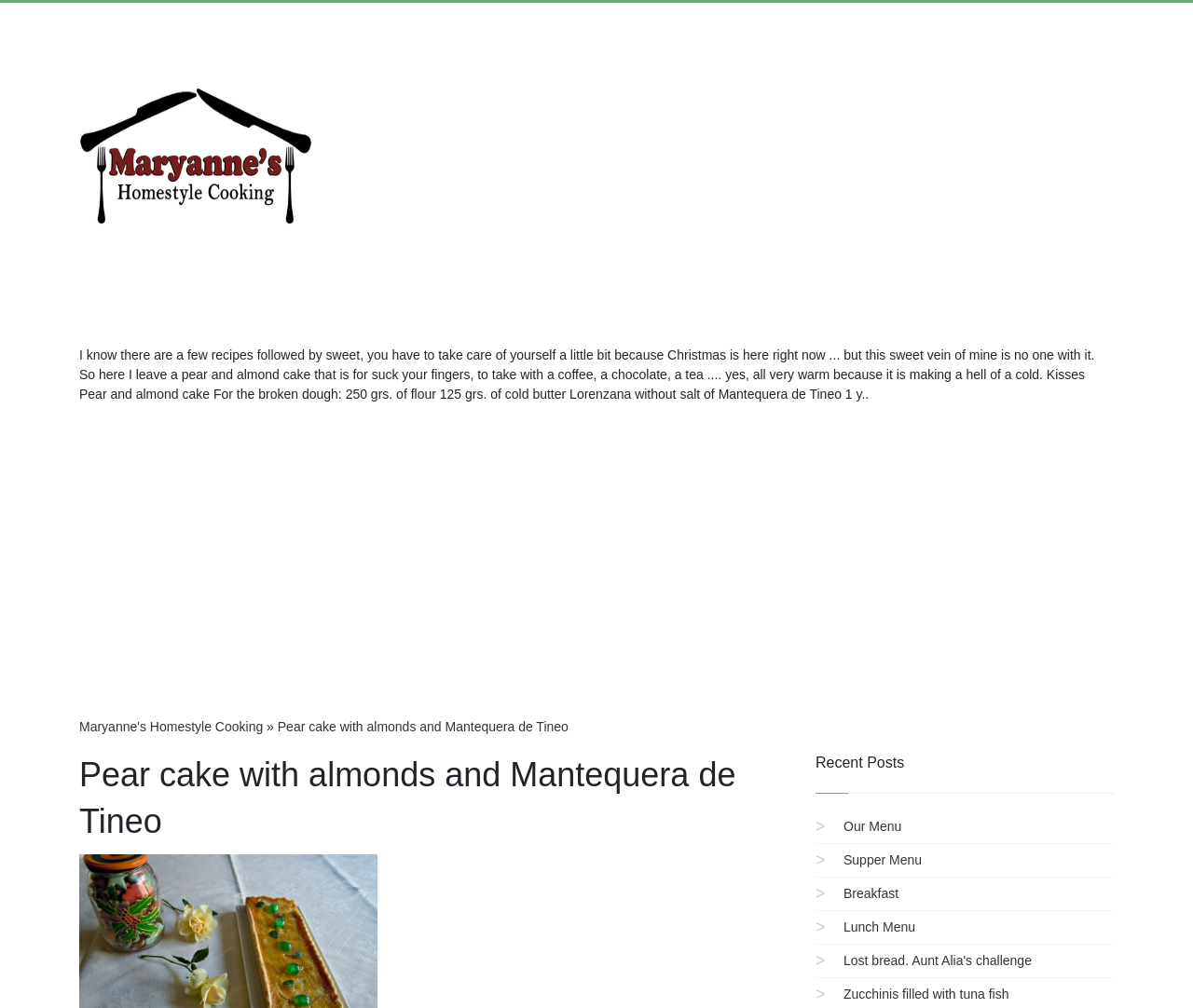Using the provided description Maryanne's Homestyle Cooking, find the bounding box coordinates for the UI element. Provide the coordinates in (top-left x, top-left y, bottom-right x, bottom-right y) format, ensuring all values are between 0 and 1.

[0.066, 0.713, 0.22, 0.728]